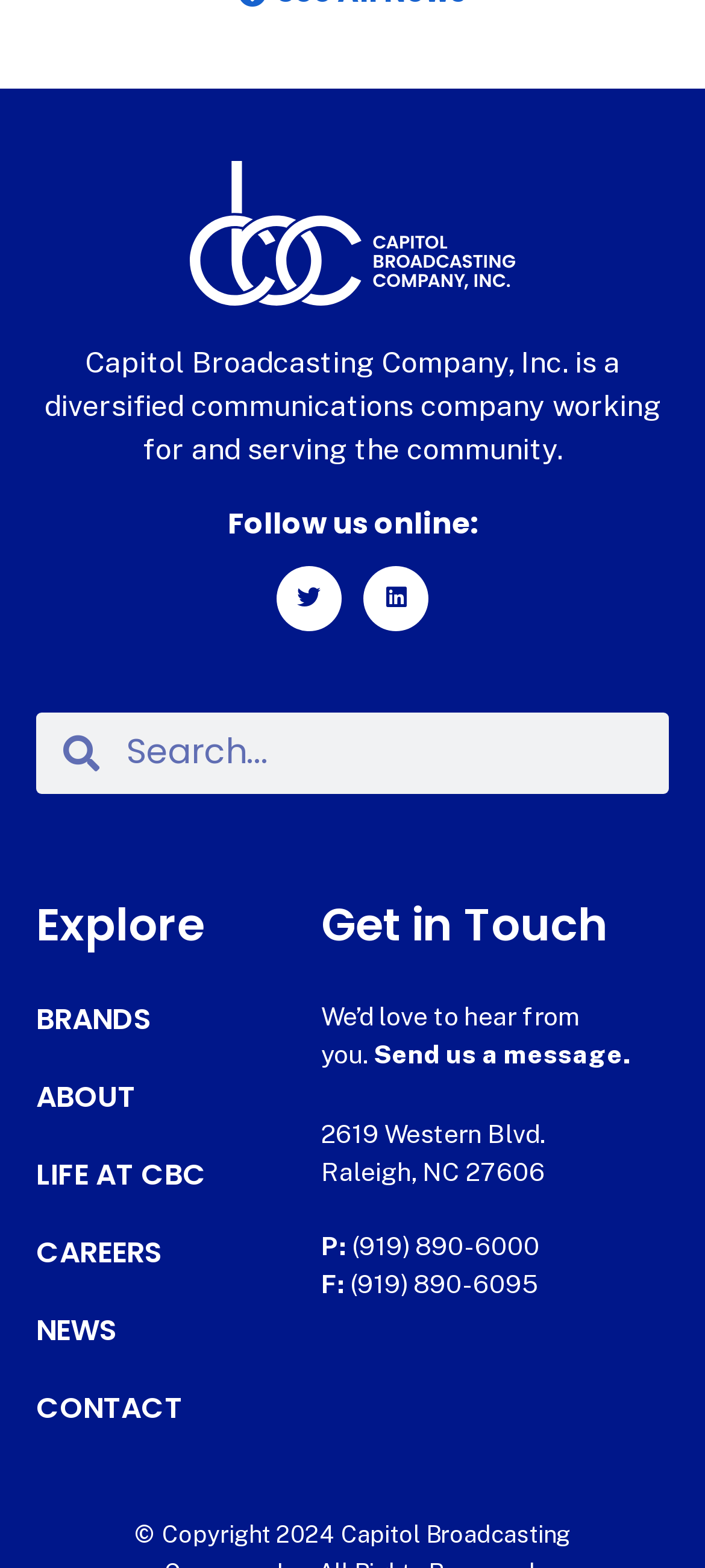Find and provide the bounding box coordinates for the UI element described here: "Life at CBC". The coordinates should be given as four float numbers between 0 and 1: [left, top, right, bottom].

[0.051, 0.738, 0.365, 0.761]